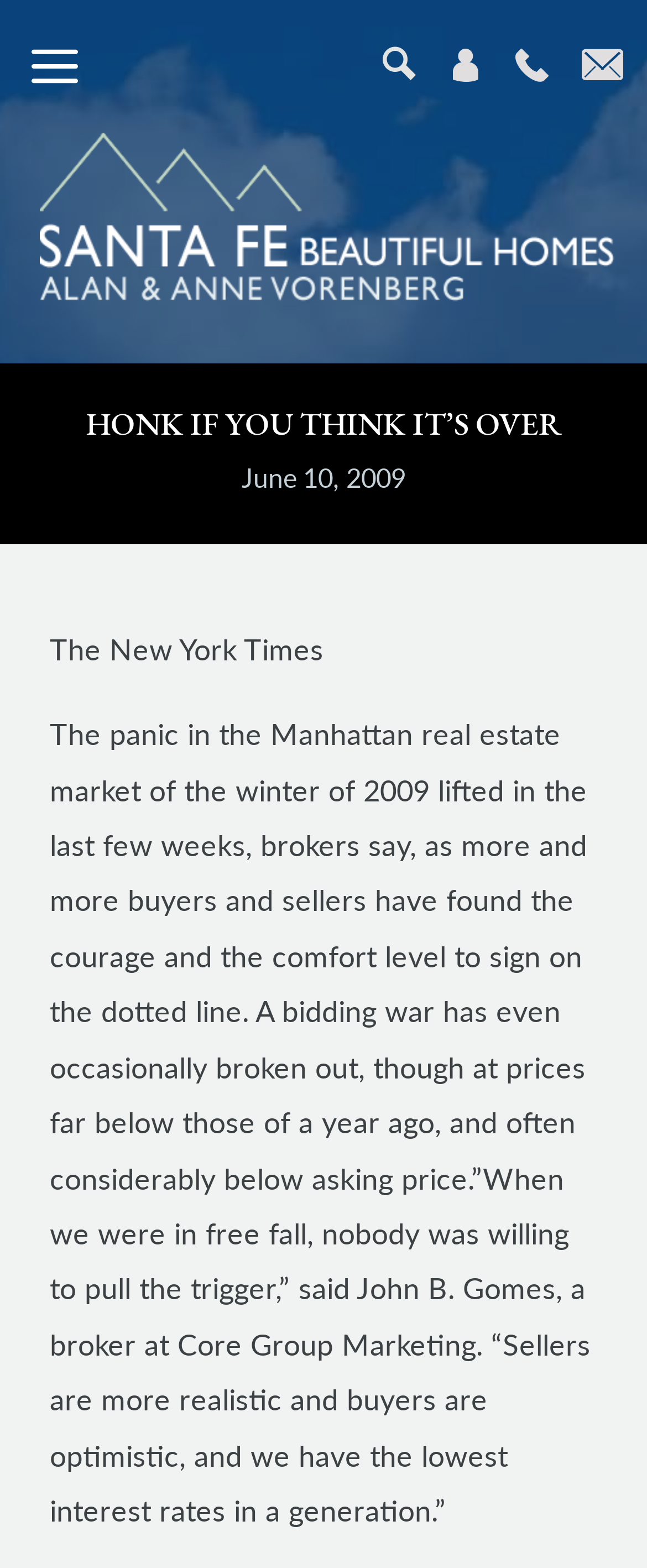What is the location of the real estate market mentioned?
Please respond to the question thoroughly and include all relevant details.

The location of the real estate market mentioned is Manhattan, which is inferred from the text 'The panic in the Manhattan real estate market of the winter of 2009 lifted in the last few weeks, brokers say, as more and more buyers and sellers have found the courage and the comfort level to sign on the dotted line.'